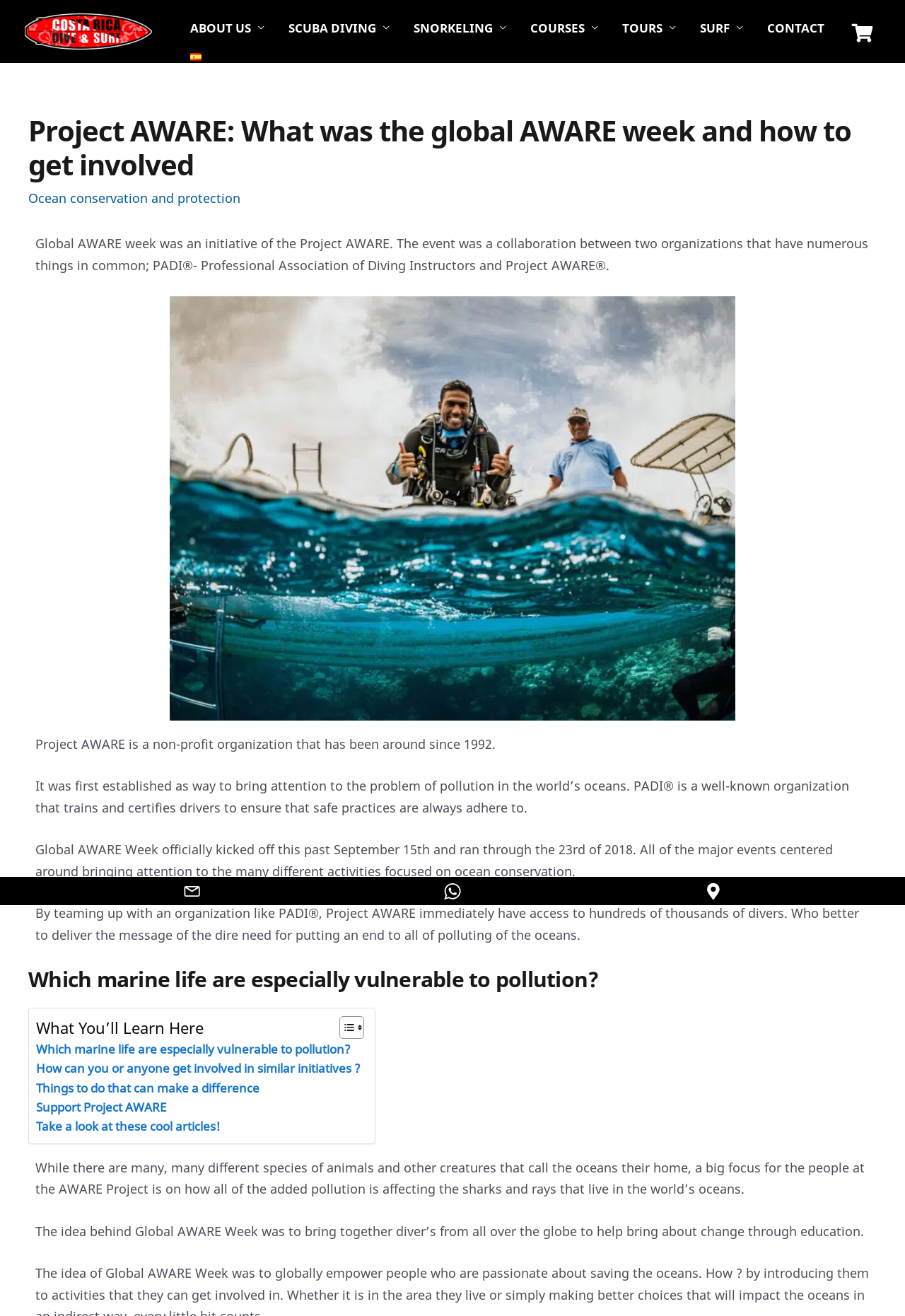What is the main focus of the AWARE Project?
Ensure your answer is thorough and detailed.

According to the webpage, while there are many species of animals affected by pollution, the AWARE Project has a big focus on how pollution is affecting sharks and rays that live in the world's oceans.